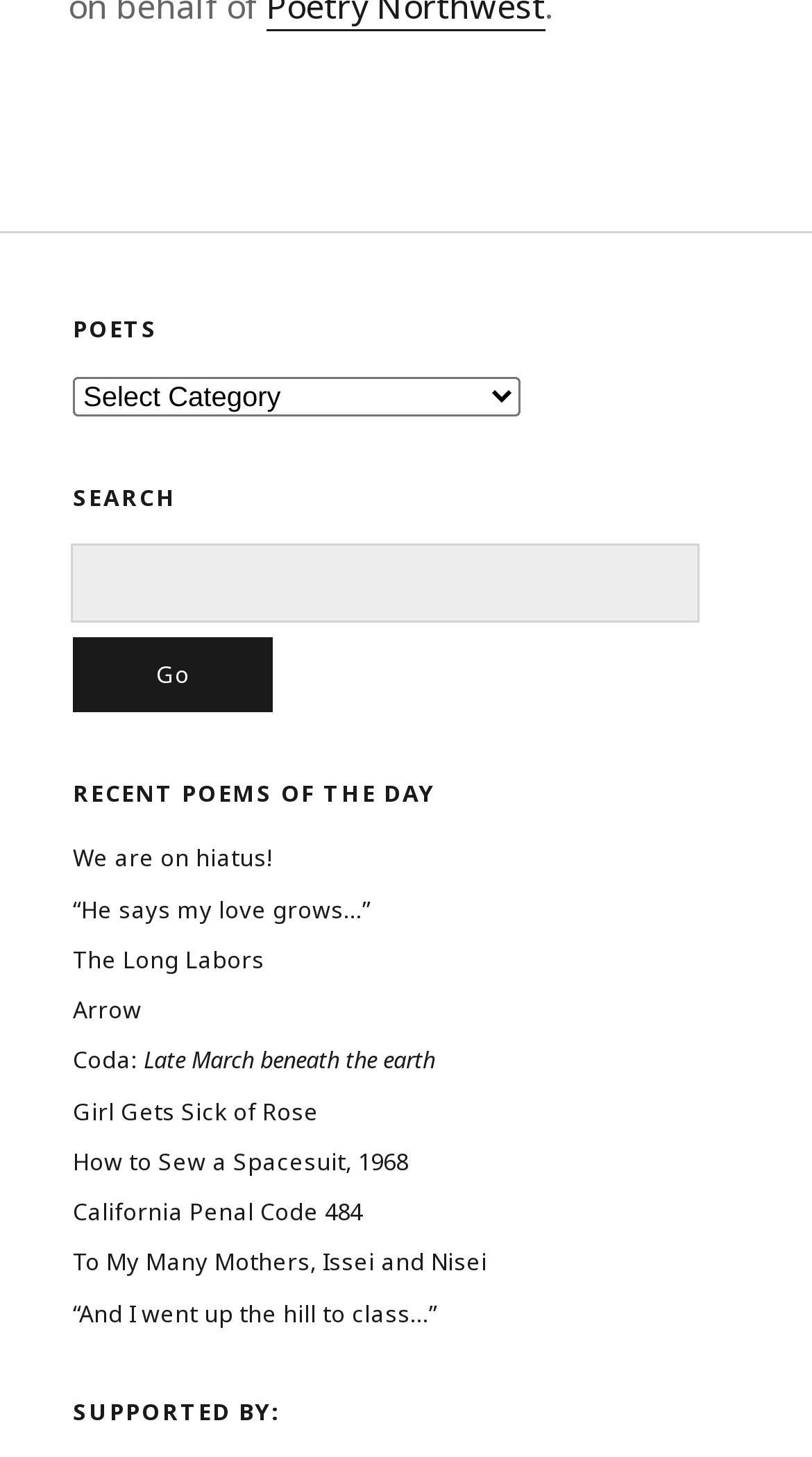Identify the bounding box coordinates of the clickable region required to complete the instruction: "Click 'Go' to search". The coordinates should be given as four float numbers within the range of 0 and 1, i.e., [left, top, right, bottom].

[0.09, 0.438, 0.336, 0.489]